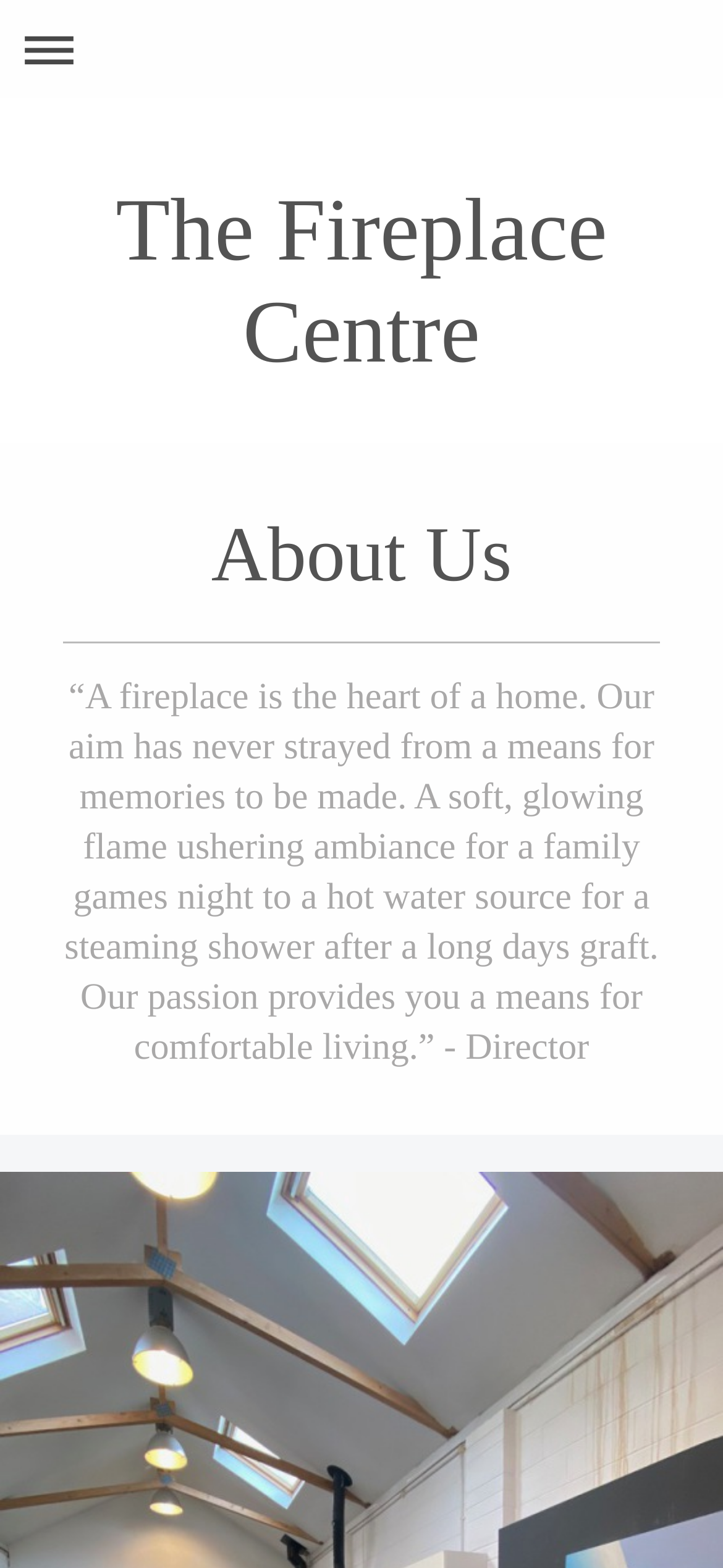Predict the bounding box for the UI component with the following description: "The Fireplace Centre".

[0.16, 0.116, 0.84, 0.244]